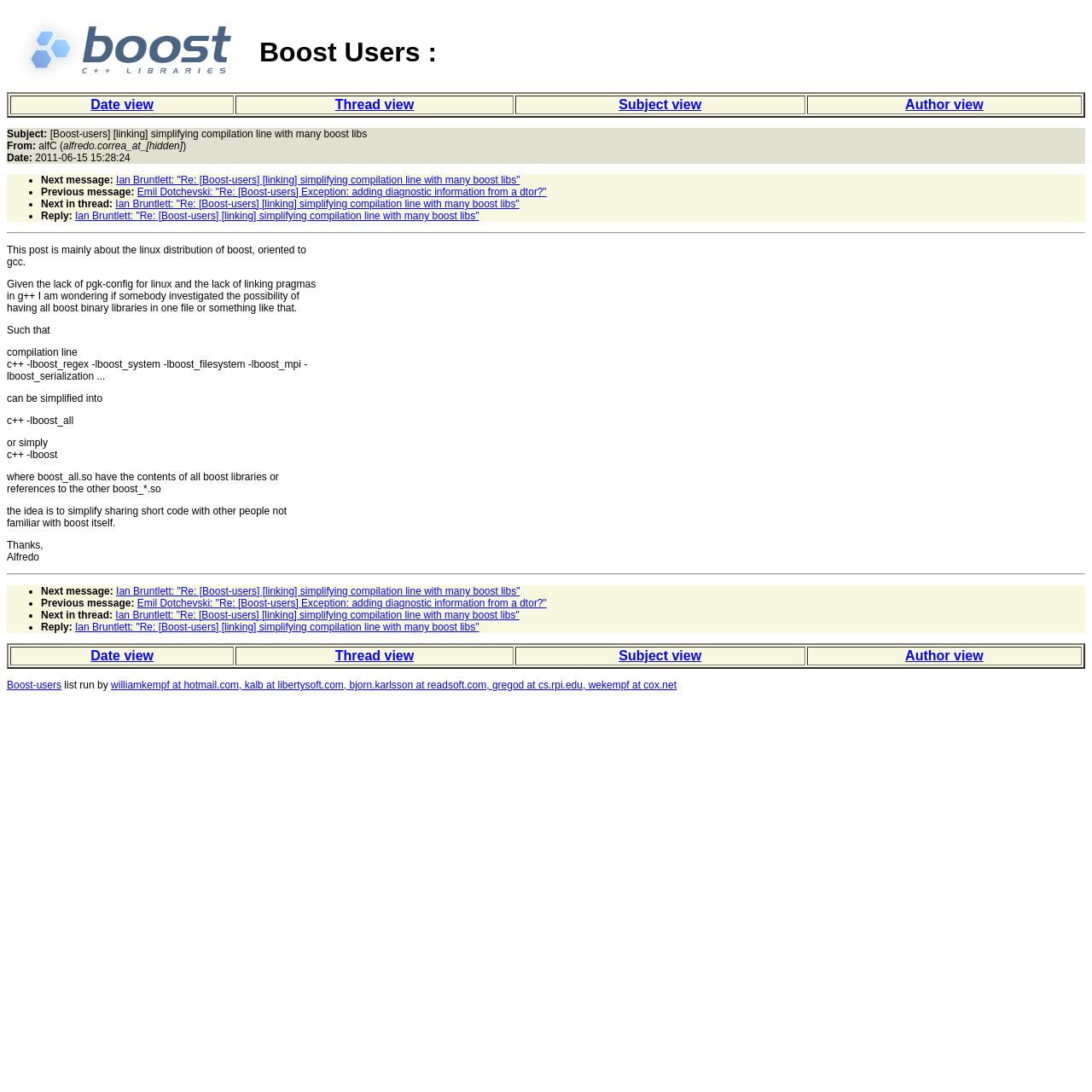How many views are available for the message?
Refer to the image and provide a concise answer in one word or phrase.

4